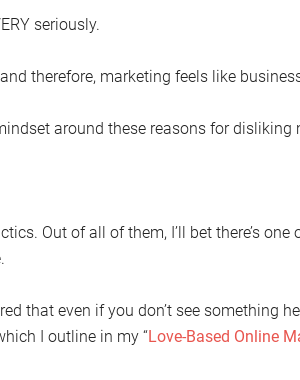What is the title of the referenced book?
Please answer the question as detailed as possible based on the image.

The title of the referenced book is 'Love-Based Online Marketing', which is mentioned in the text as a resource that provides strategies for engaging with marketing in a way that aligns with personal passions and business ethics.